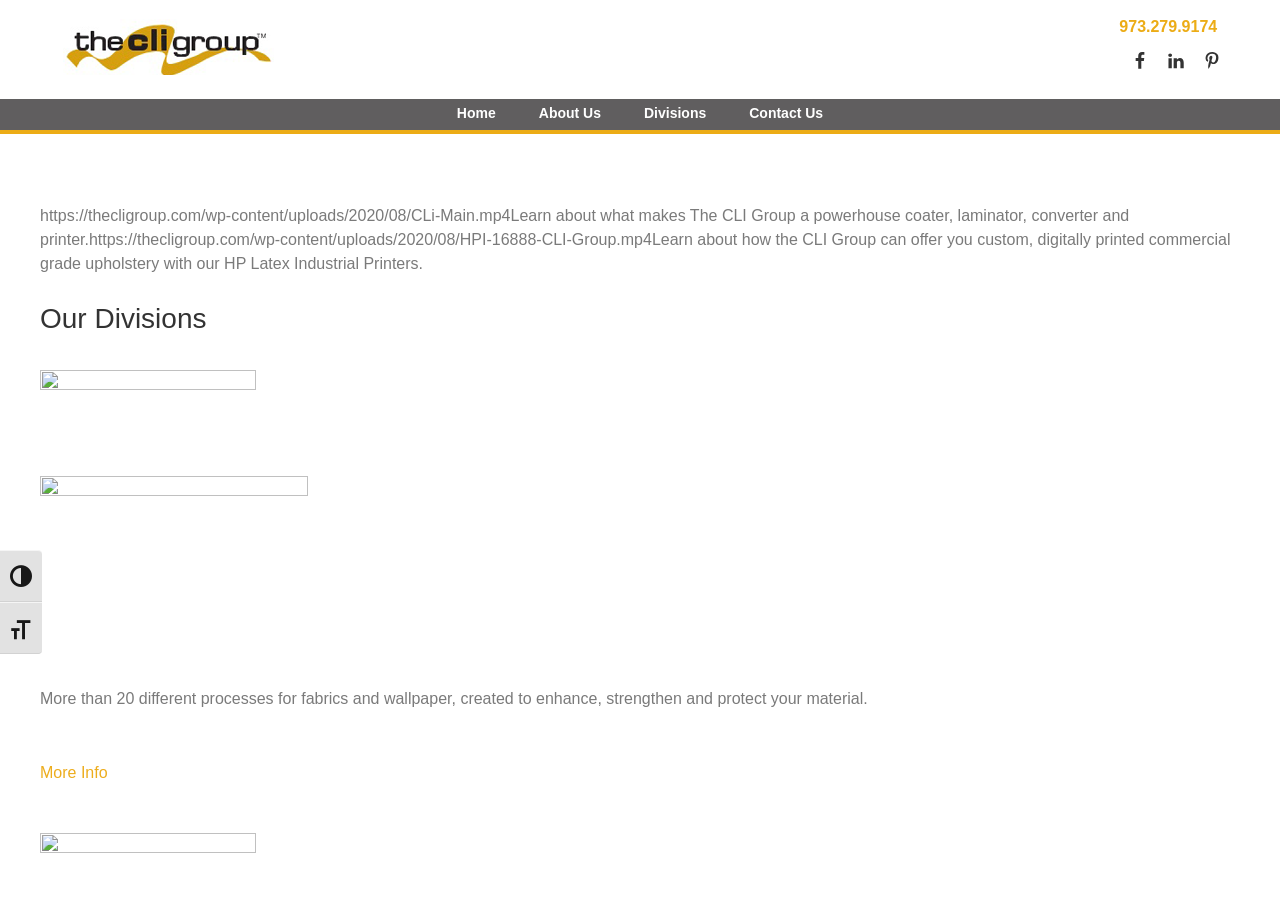Elaborate on the information and visuals displayed on the webpage.

The webpage is about the CLI Group, a company that develops laminating and coating solutions for various industries. At the top left corner, there are two buttons to toggle high contrast and font size. Below these buttons, there is a link to the company's homepage. On the top right corner, there is a phone number and social media links, including Facebook, LinkedIn, and Pinterest, each accompanied by an image.

The main navigation menu is located below the top section, with links to Home, About Us, Divisions, and Contact Us. The Contact Us link is accompanied by a brief description of the company and its capabilities.

Below the navigation menu, there is a section that describes the company's divisions, with a heading and several links to learn more about each division. There is also a brief text describing the company's processes for fabrics and wallpaper, and a button to learn more.

Overall, the webpage provides an overview of the CLI Group's services and divisions, with easy access to more information through various links and buttons.